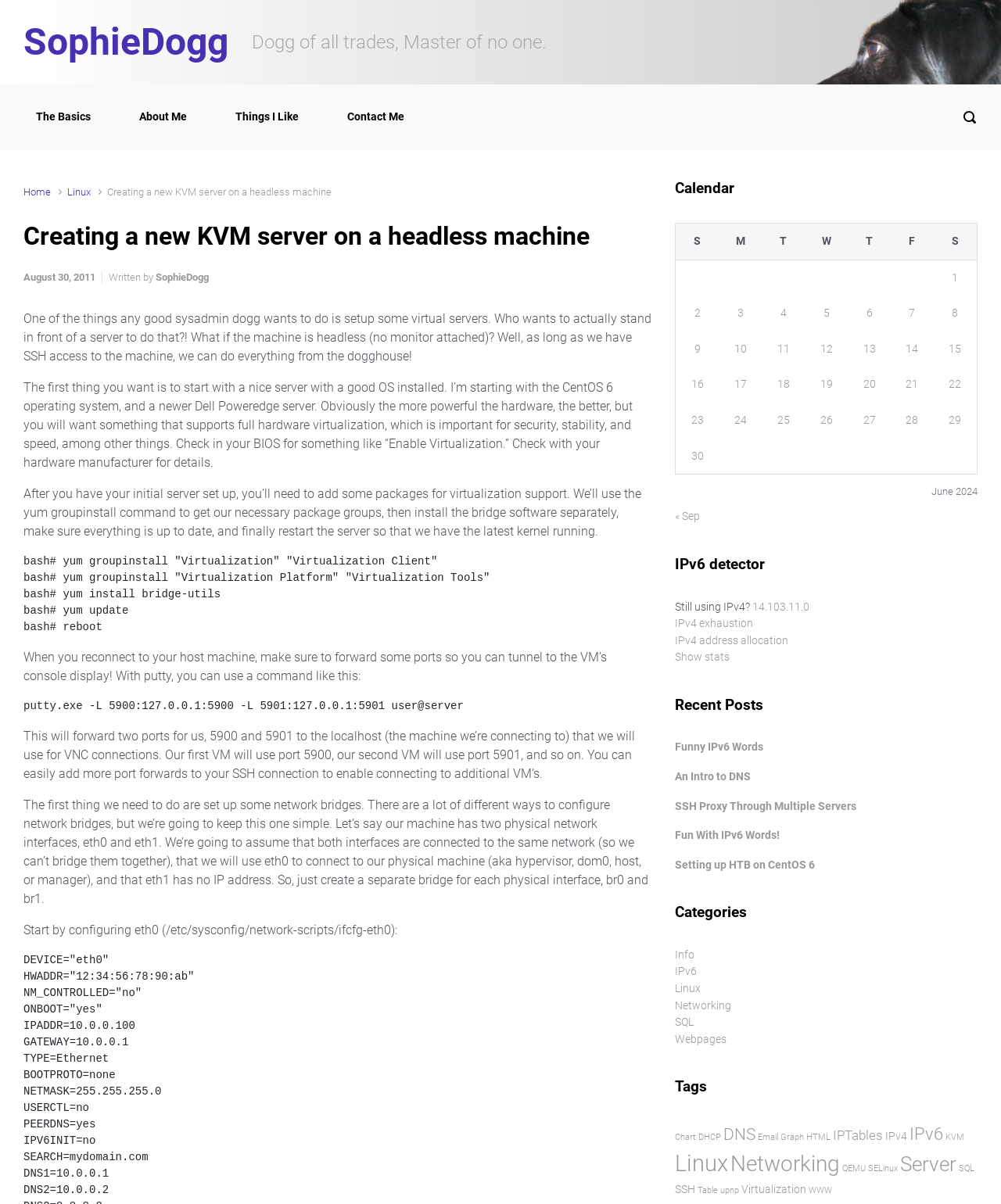How many physical network interfaces are assumed in the example?
Please provide a comprehensive answer based on the visual information in the image.

The example assumes that the machine has two physical network interfaces, eth0 and eth1, as mentioned in the text 'Let’s say our machine has two physical network interfaces, eth0 and eth1...'.